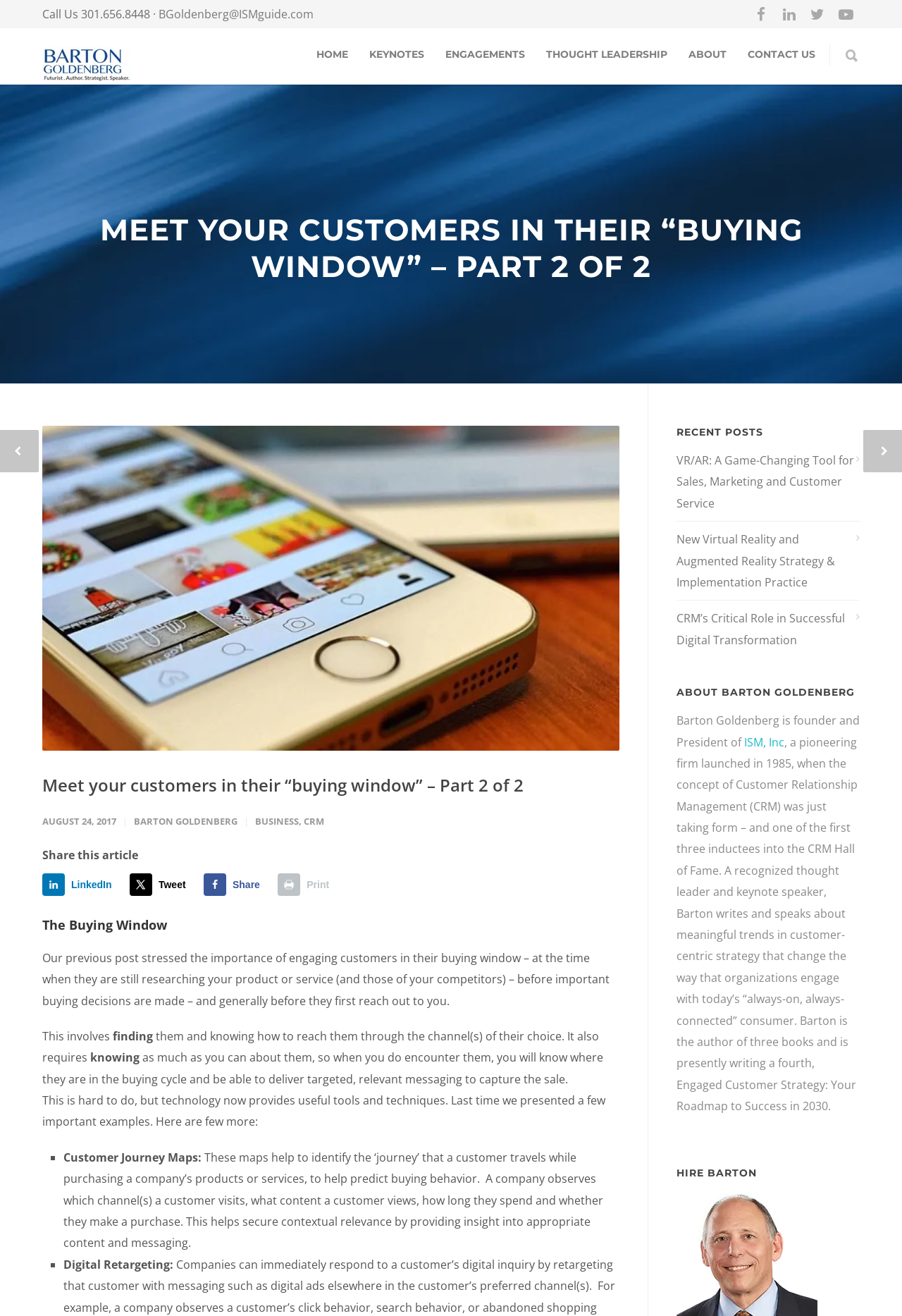Can you give a detailed response to the following question using the information from the image? How many social media sharing options are available?

There are four social media sharing options available, which are 'Share on LinkedIn', 'Share on X', 'Share on Facebook', and 'Print this webpage'.